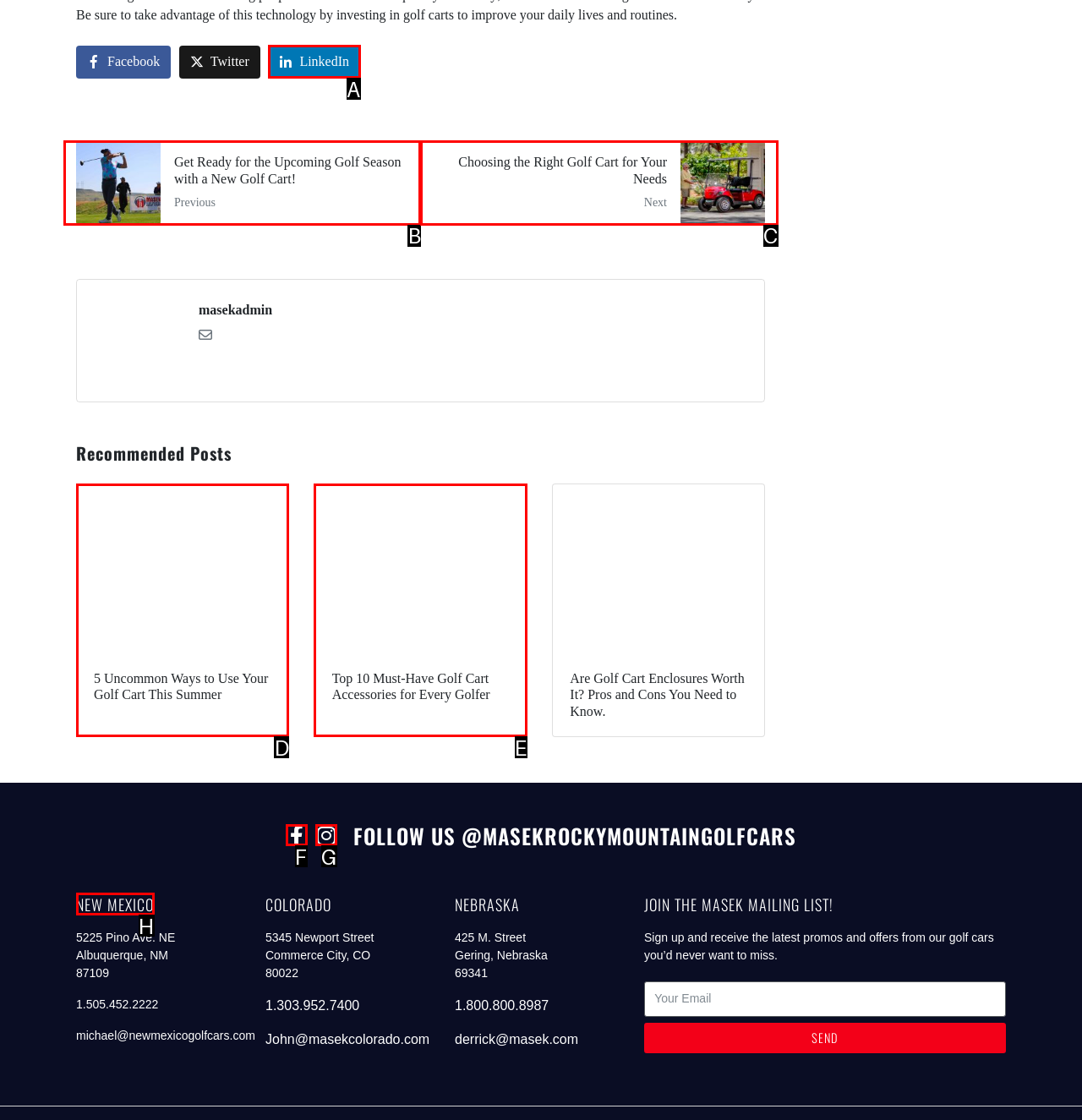Which UI element corresponds to this description: new mexico
Reply with the letter of the correct option.

H